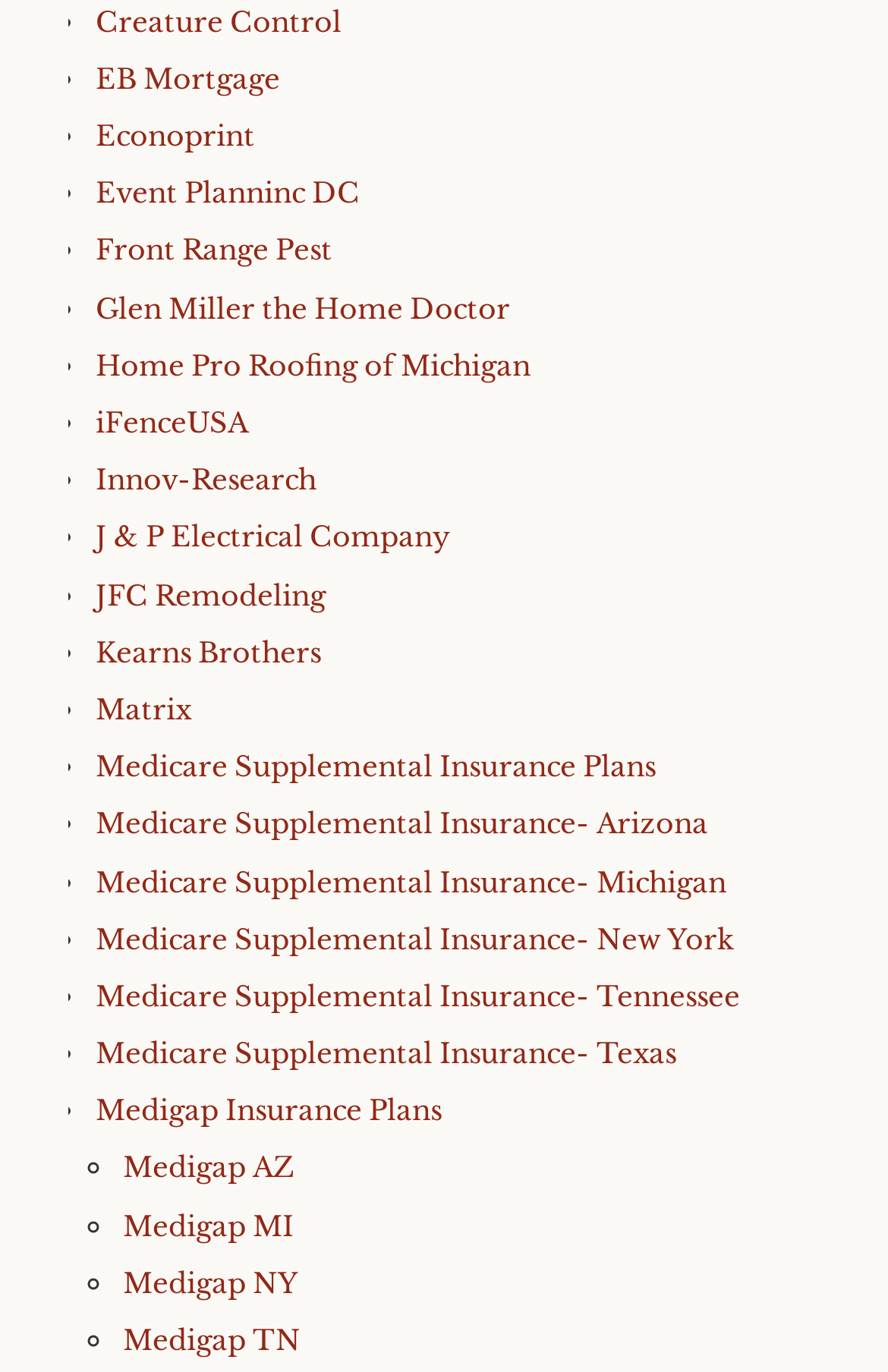What is the common theme among the listed links?
Look at the image and construct a detailed response to the question.

After analyzing the list of links, I noticed that most of them are related to insurance, such as Medicare Supplemental Insurance Plans, Medigap Insurance Plans, and EB Mortgage. Others are related to home services, like Home Pro Roofing of Michigan, JFC Remodeling, and Kearns Brothers. Therefore, the common theme among the listed links is insurance and home services.